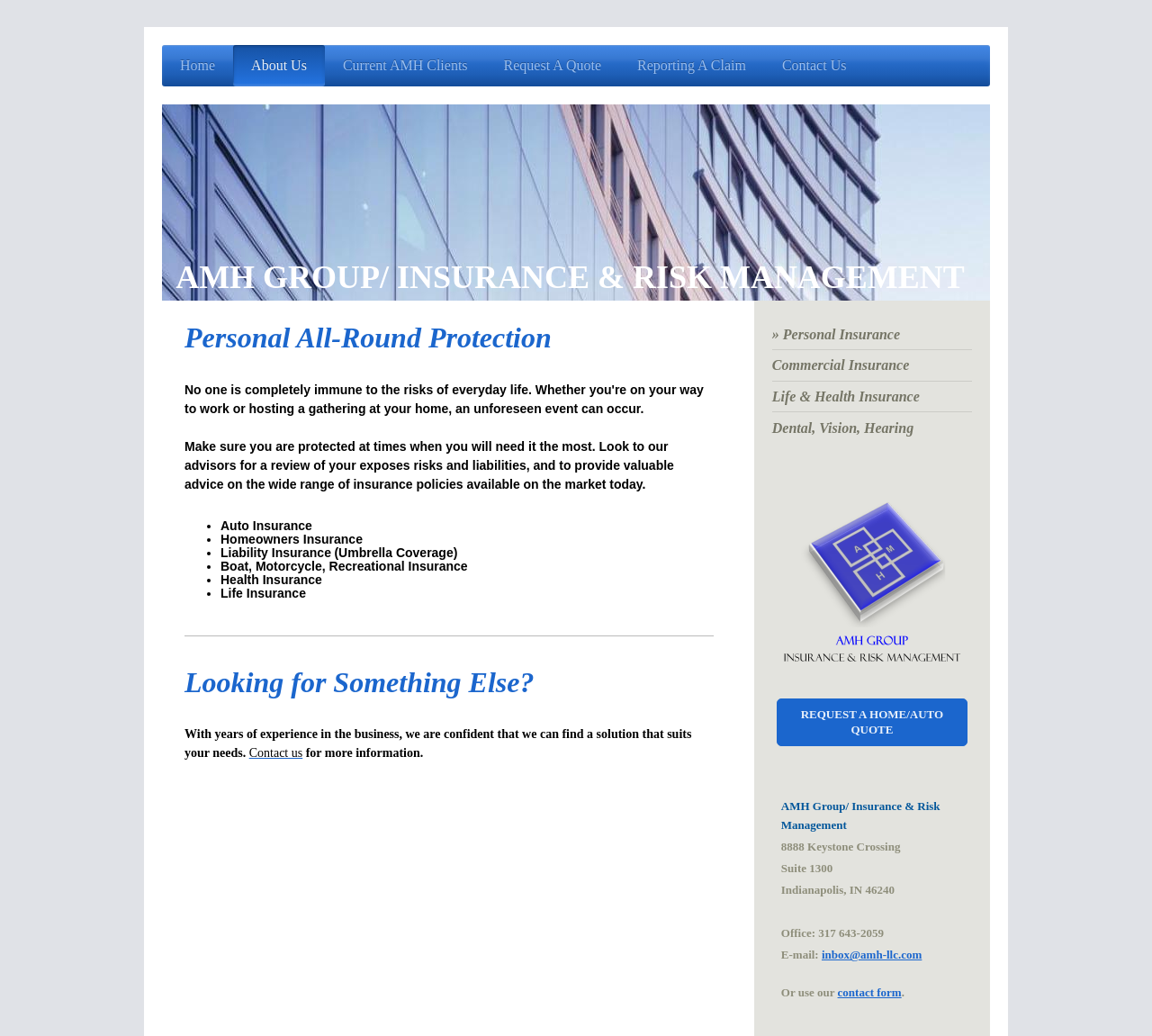Please locate the bounding box coordinates of the element's region that needs to be clicked to follow the instruction: "Request a quote". The bounding box coordinates should be provided as four float numbers between 0 and 1, i.e., [left, top, right, bottom].

[0.422, 0.043, 0.538, 0.084]